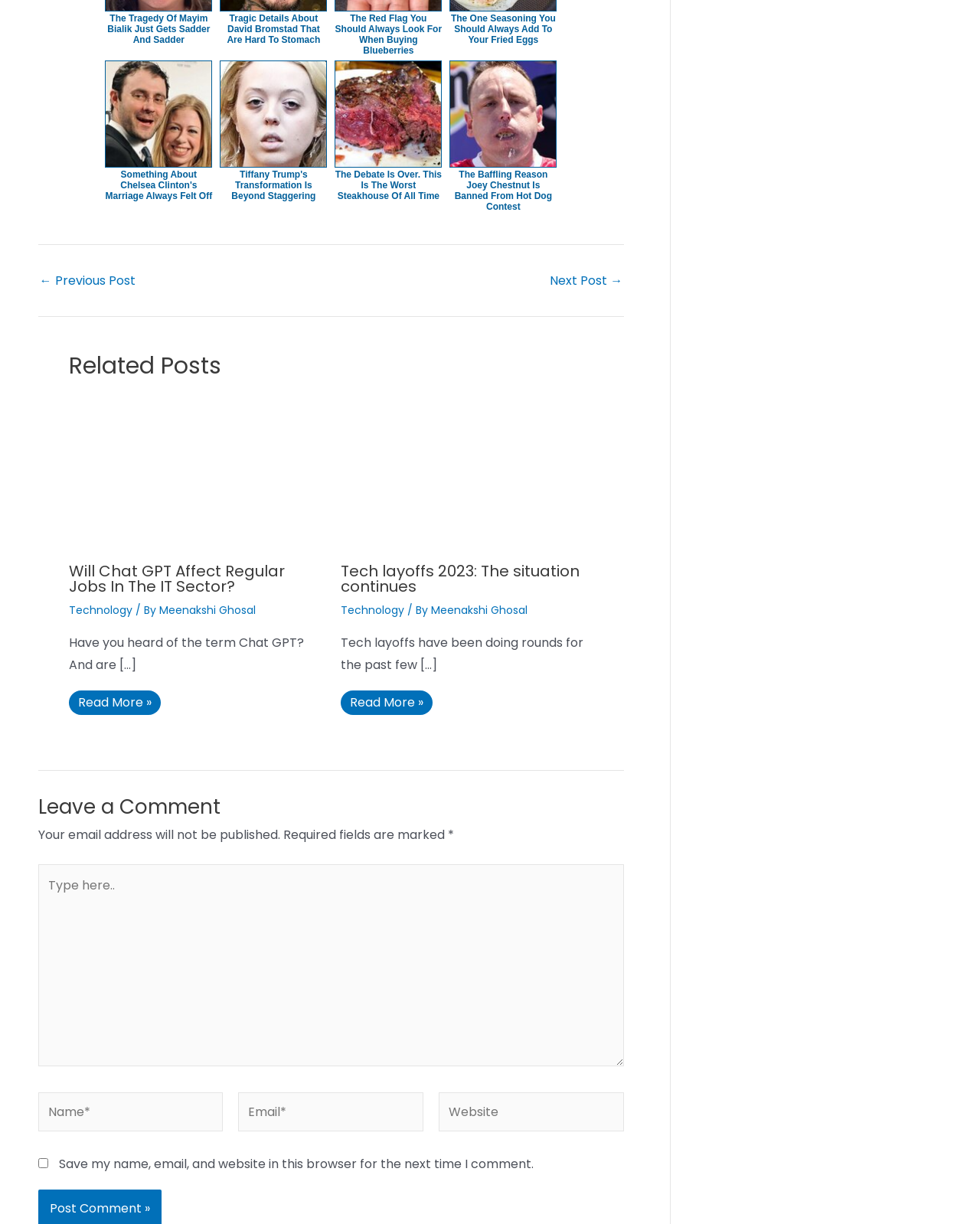Please identify the bounding box coordinates of the area that needs to be clicked to fulfill the following instruction: "Enter your name in the name field."

[0.039, 0.892, 0.228, 0.924]